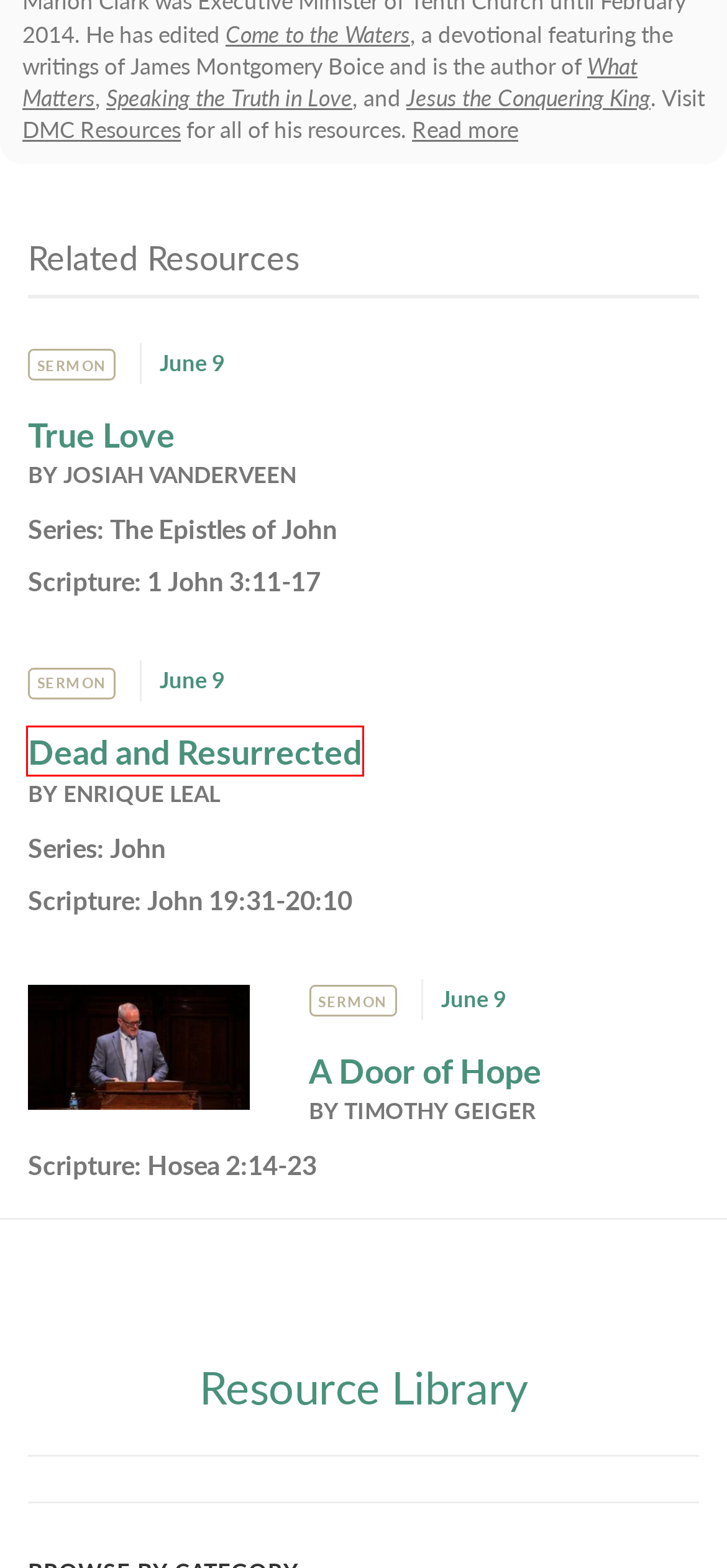You have a screenshot of a webpage with a red bounding box around an element. Select the webpage description that best matches the new webpage after clicking the element within the red bounding box. Here are the descriptions:
A. ‎Tenth Presbyterian Church on the App Store
B. Devotionals  |  Resource Types  |  Tenth Presbyterian Church
C. Timothy Geiger  |  Multiple Authors  |  Tenth Presbyterian Church
D. Enrique Leal  |  Multiple Authors  |  Tenth Presbyterian Church
E. Dead and Resurrected  |  Tenth Presbyterian Church
F. True Love  |  Tenth Presbyterian Church
G. A Door of Hope  |  Tenth Presbyterian Church
H. Josiah Vanderveen  |  Multiple Authors  |  Tenth Presbyterian Church

E